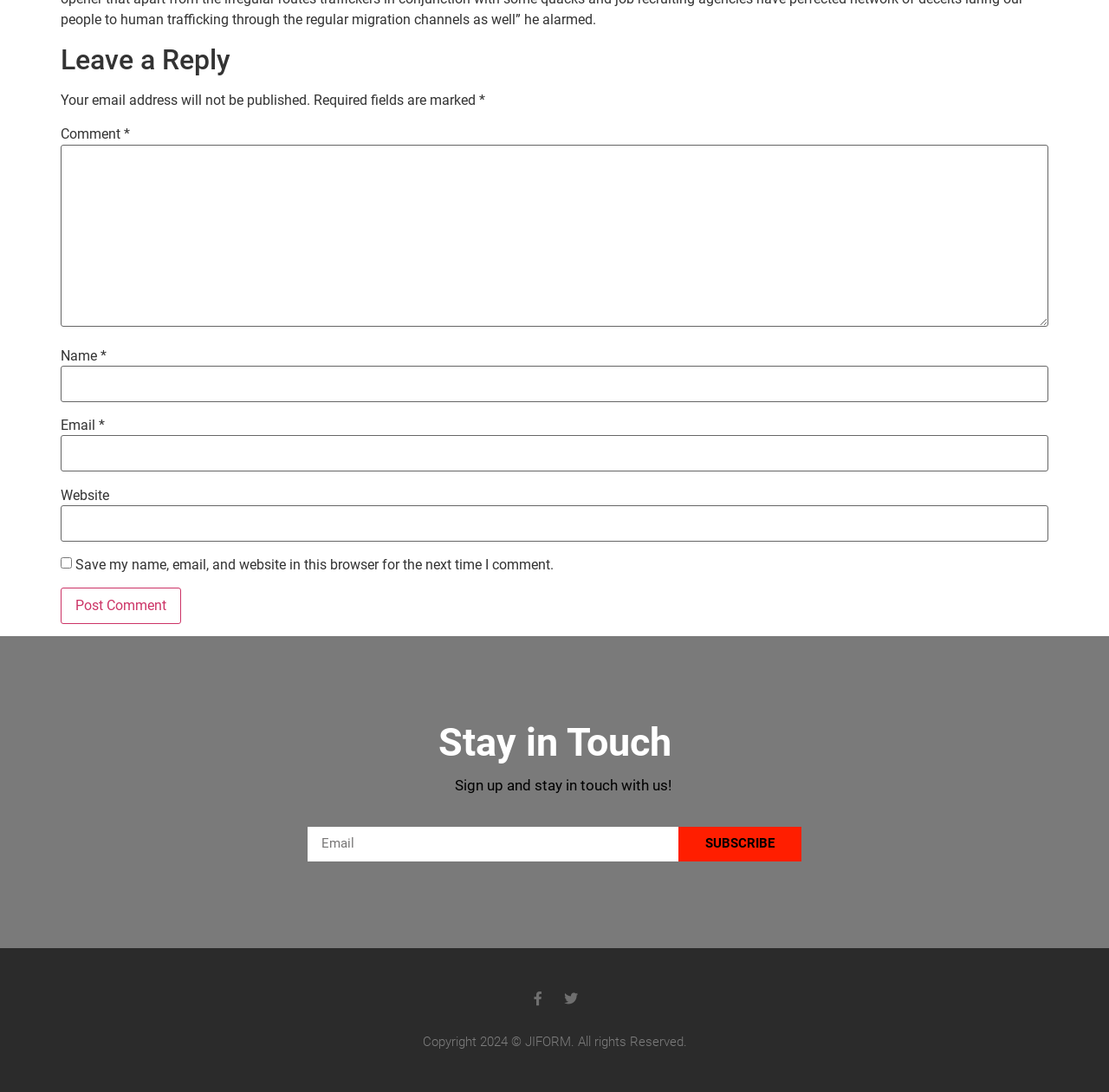Please find the bounding box coordinates of the section that needs to be clicked to achieve this instruction: "Leave a comment".

[0.055, 0.132, 0.945, 0.299]